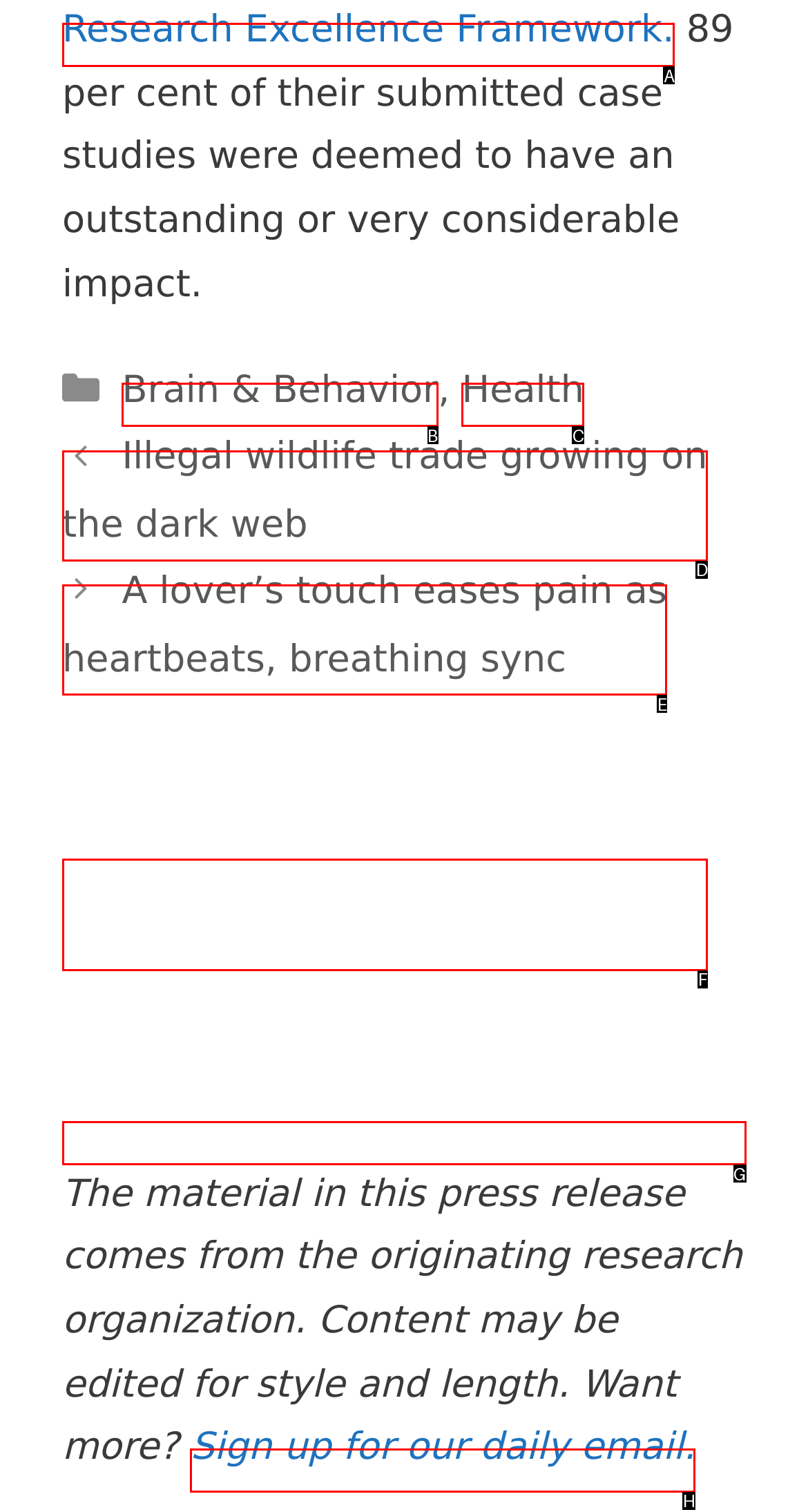Select the HTML element that needs to be clicked to carry out the task: View posts about Illegal wildlife trade growing on the dark web
Provide the letter of the correct option.

F